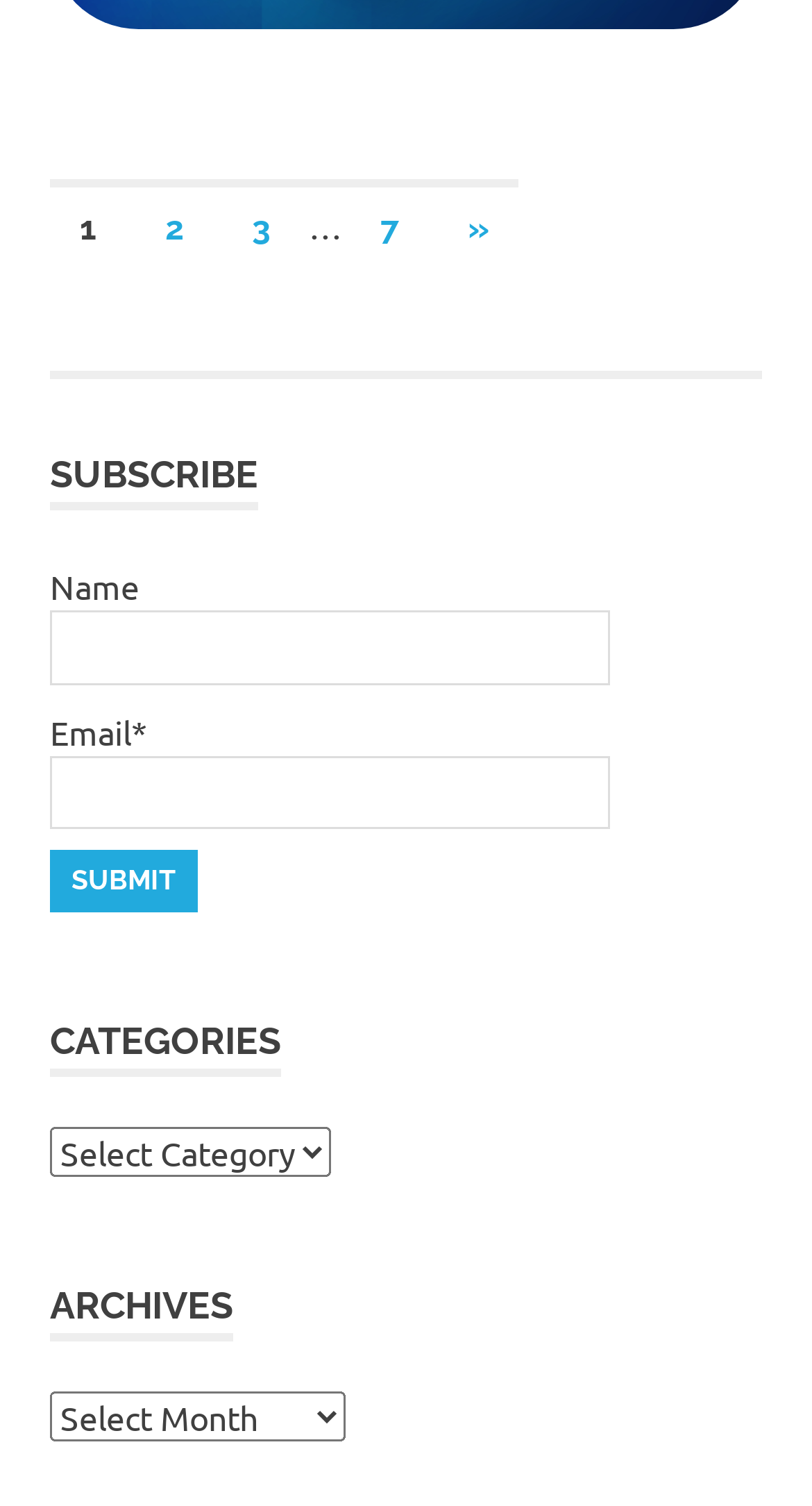Could you find the bounding box coordinates of the clickable area to complete this instruction: "Download the curriculum vitae"?

None